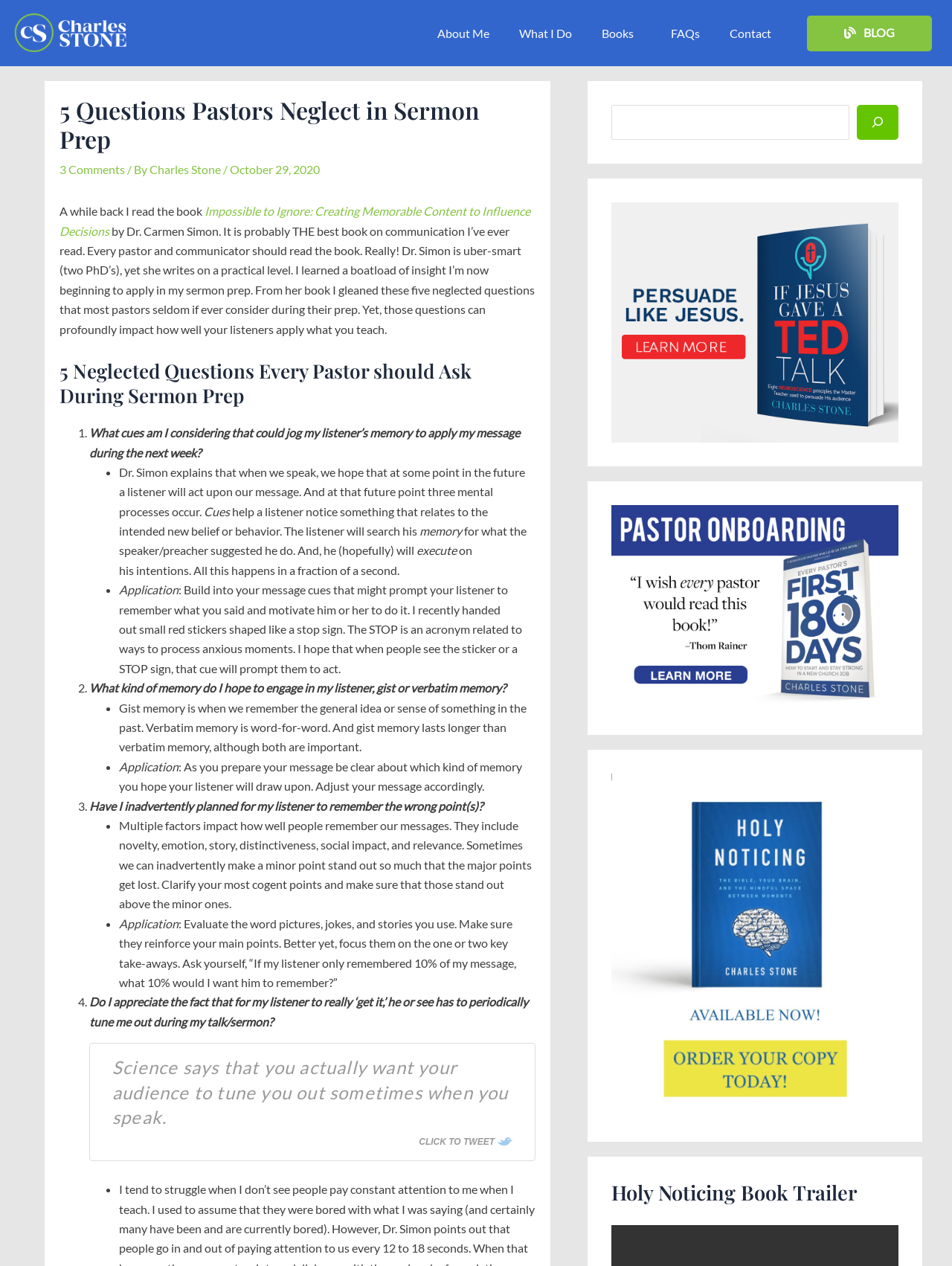How many comments does the blog post have?
Please look at the screenshot and answer in one word or a short phrase.

3 Comments